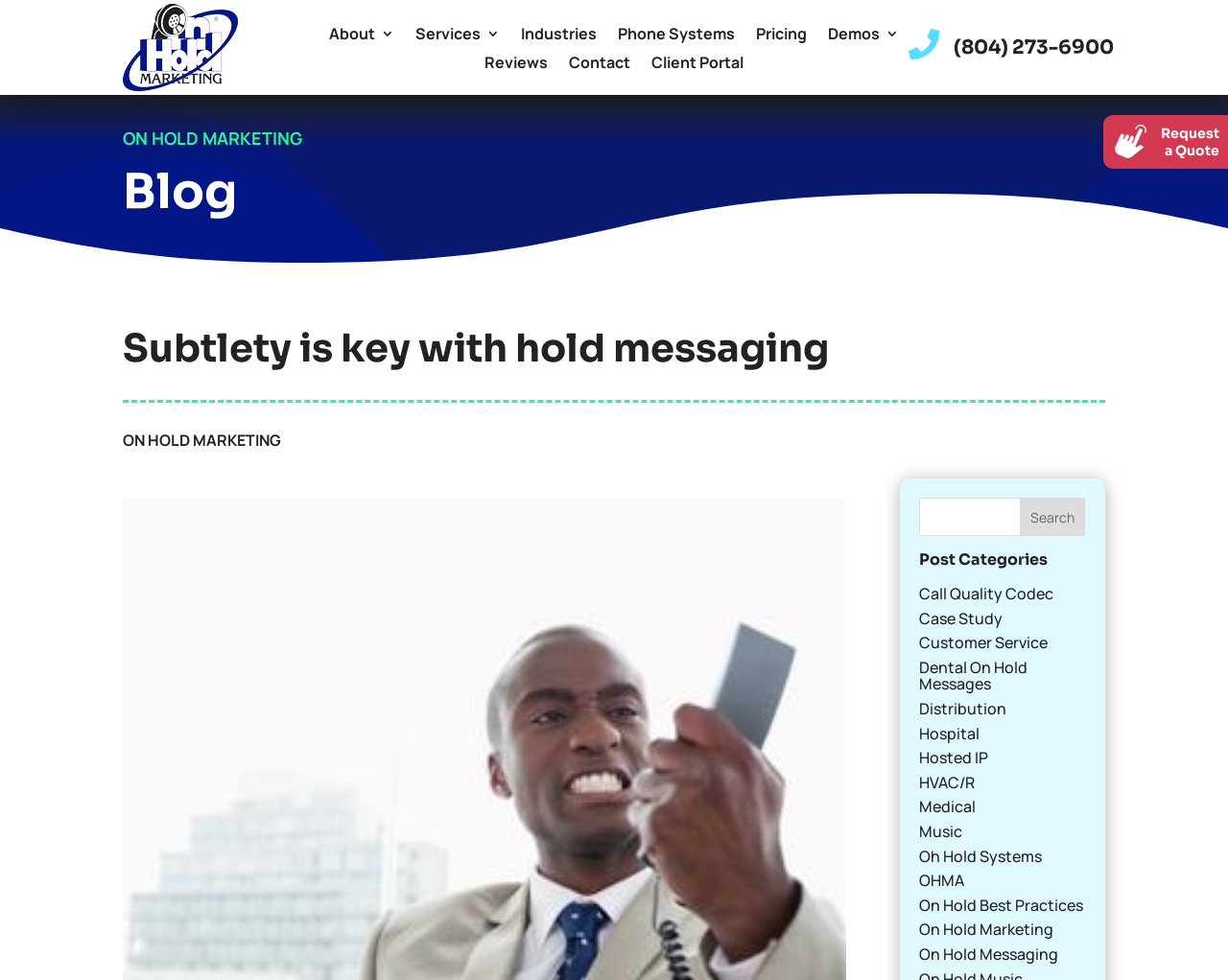Generate a thorough explanation of the webpage's elements.

The webpage is about On Hold Marketing, with a focus on the importance of subtlety in hold messaging. At the top left, there is the On Hold Marketing logo, an image with a link to the company's homepage. Next to the logo, there is a horizontal navigation menu with links to various pages, including About, Services, Industries, Phone Systems, Pricing, Demos, Reviews, Contact, and Client Portal.

Below the navigation menu, there is a section with a layout table containing a phone number, (804) 273-6900, and a brief description of the company, ON HOLD MARKETING. 

To the right of this section, there is a heading titled "Blog" with a subheading "Subtlety is key with hold messaging". Below this, there is a link to ON HOLD MARKETING.

Further down the page, there is a search bar with a search button. Next to the search bar, there is a heading titled "Post Categories" with a list of links to various categories, including Call Quality Codec, Case Study, Customer Service, and many others.

At the bottom right of the page, there is a section with a layout table containing a link to request a quote, accompanied by an image of a click icon.